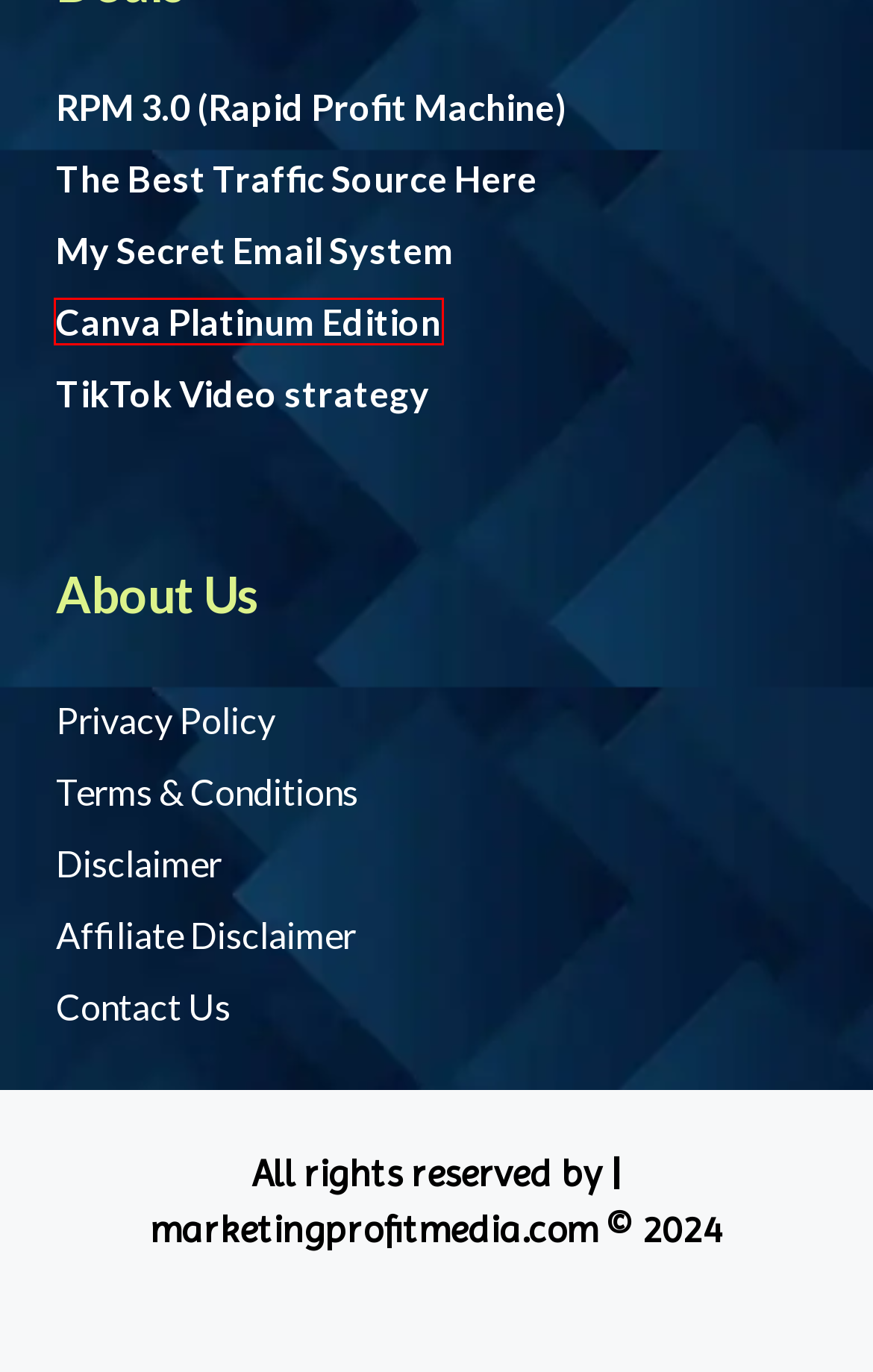View the screenshot of the webpage containing a red bounding box around a UI element. Select the most fitting webpage description for the new page shown after the element in the red bounding box is clicked. Here are the candidates:
A. Affiliate Marketing Tips for Success
B. VidProAI Studio Review - All-In-One AI Video Messaging Autopilot
C. My Best Strategy RPM – Marketing Profit Media
D. Make $100 to $200 Per Article by Writing on These Websites – Marketing Profit Media
E. Zahid Joney, Author at Marketing Profit Media
F. Legal Disclaimer Guidelines - Everything You Need to Know
G. Viquote Canva Platinum – Digital Media Creations
H. Mastering CPA Marketing: Top Tips and Tricks from Industry Expert – Marketing Profit Media

G